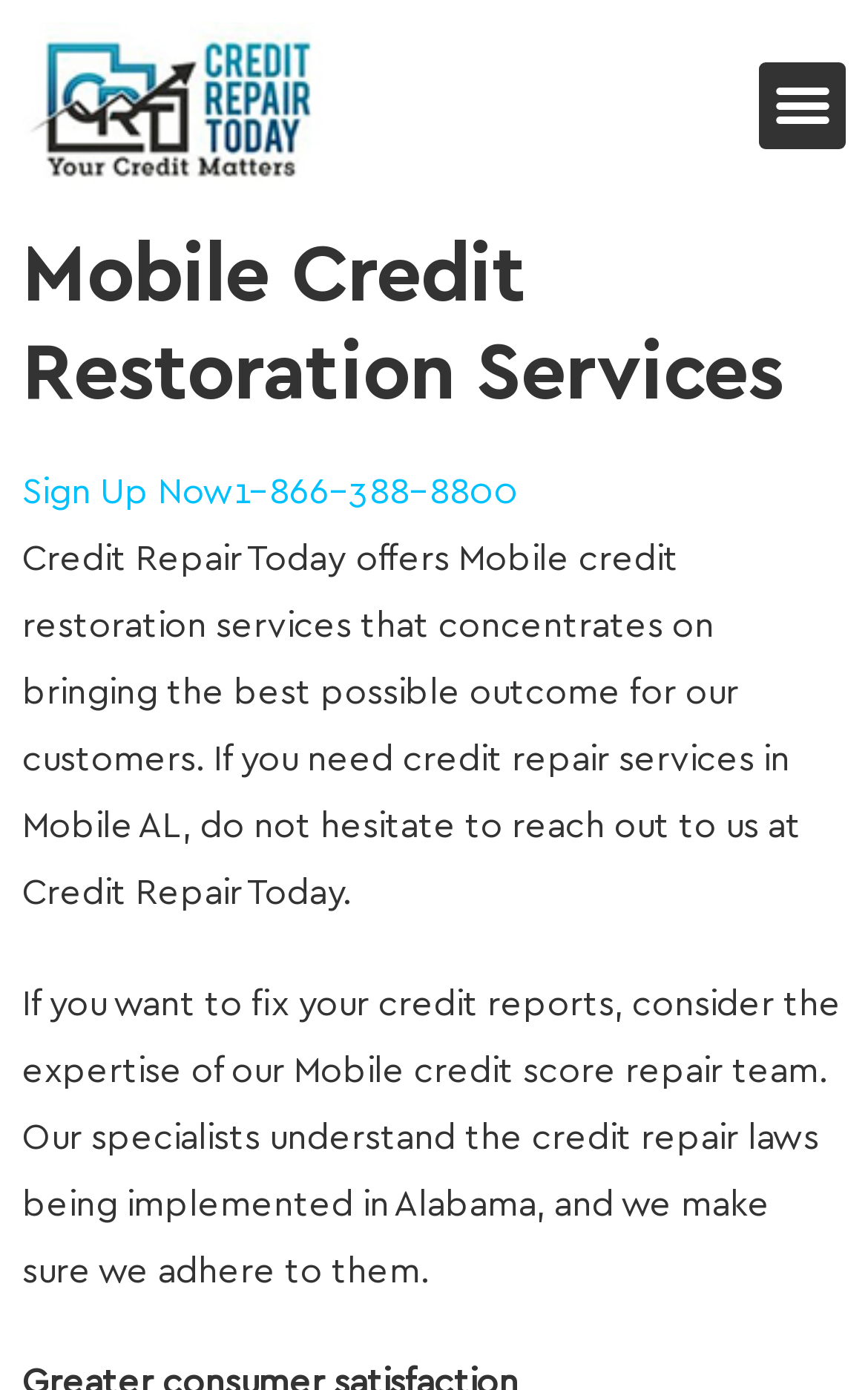Give a one-word or short-phrase answer to the following question: 
What is the phone number to contact?

1-866-388-8800